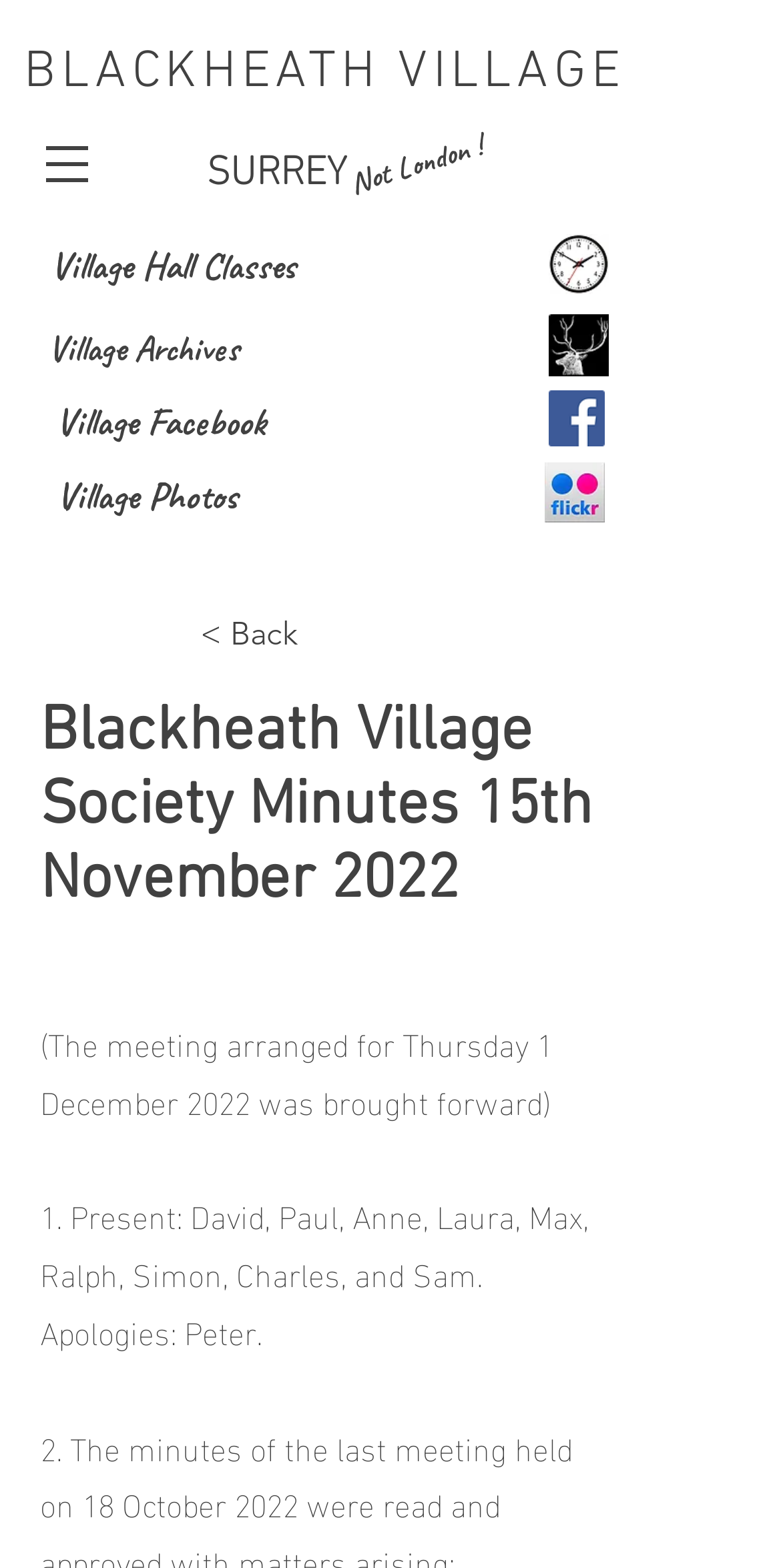What is the date of the meeting?
Using the image provided, answer with just one word or phrase.

15th November 2022